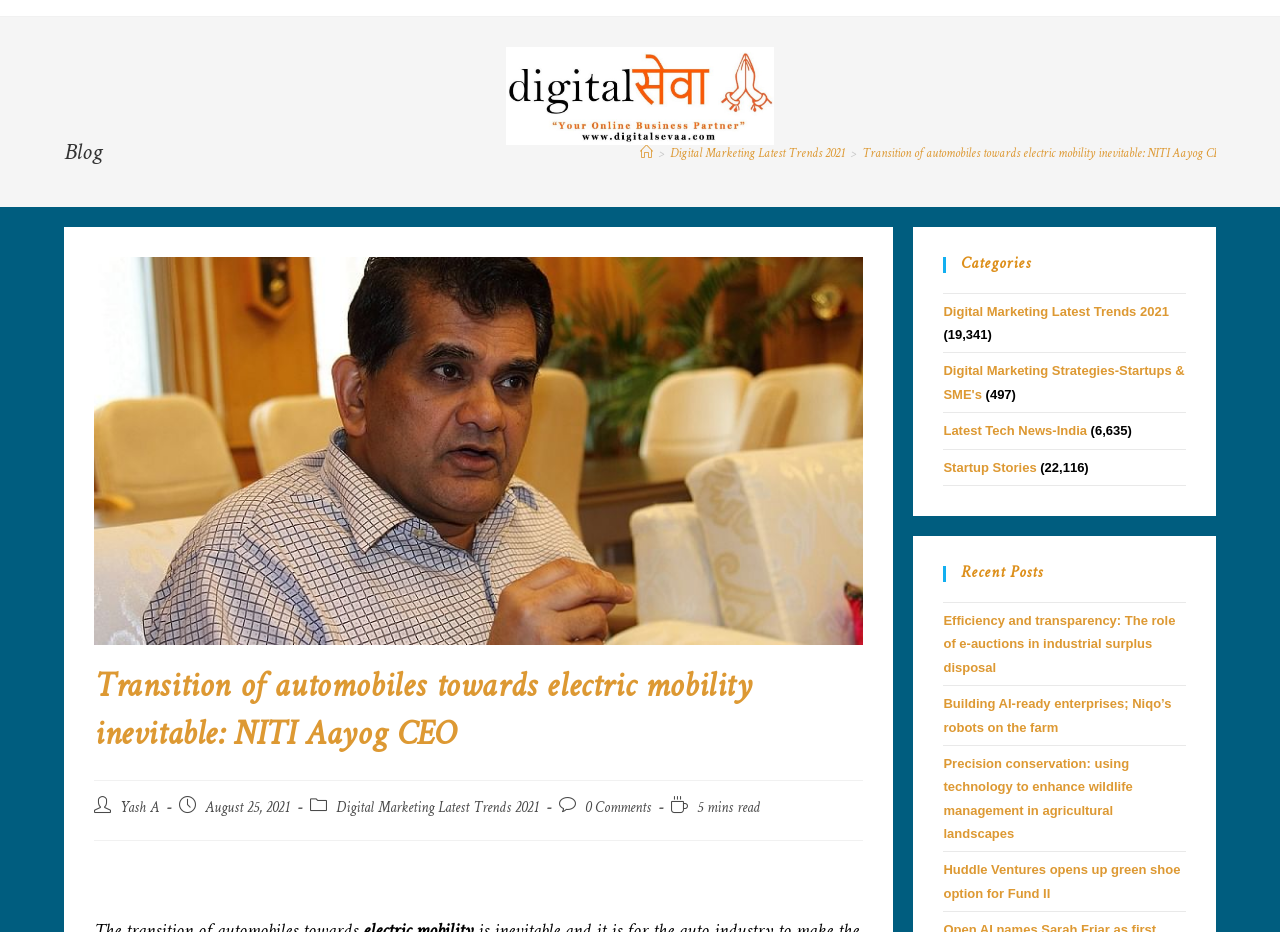What is the reading time of the current post?
Based on the screenshot, answer the question with a single word or phrase.

5 mins read